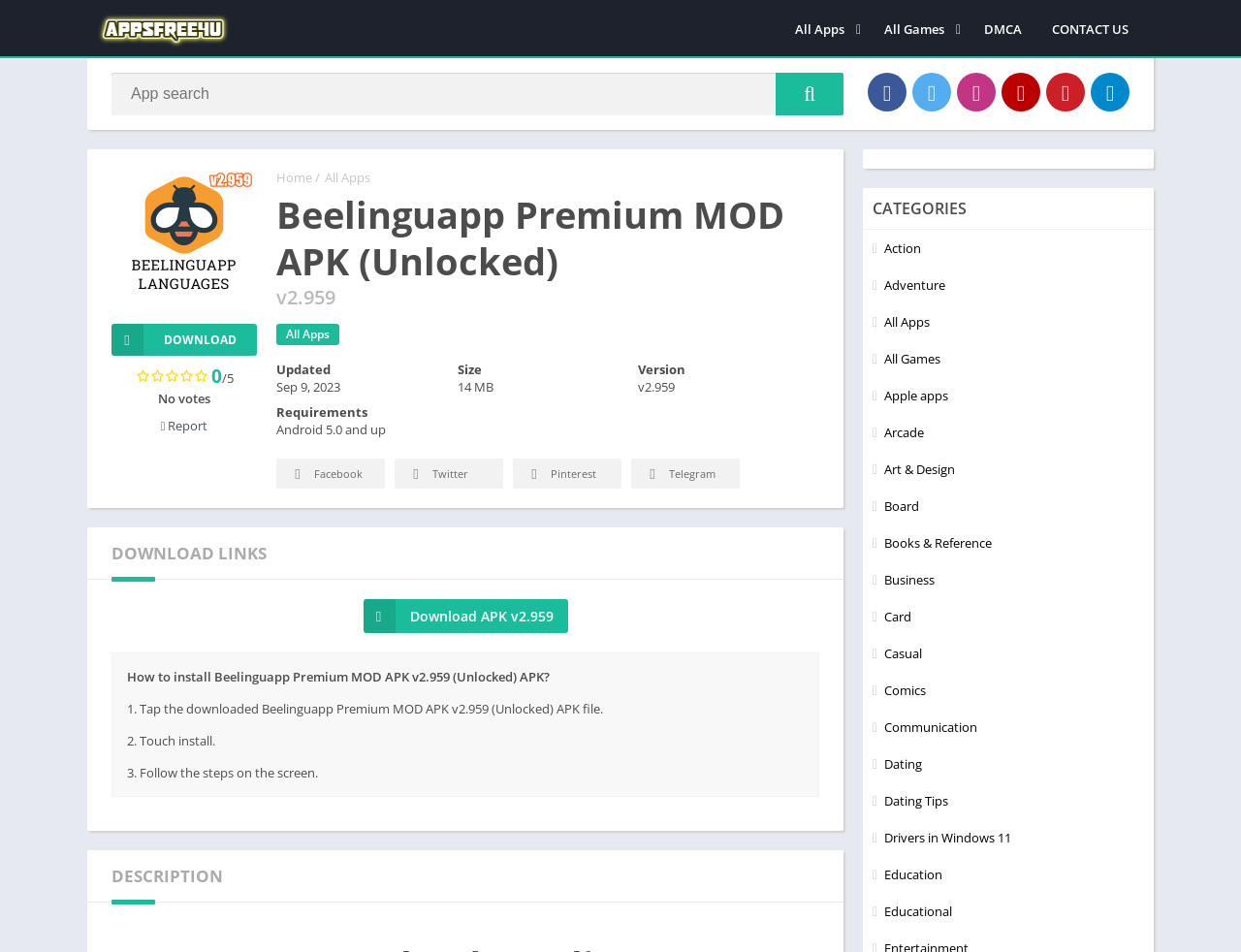Bounding box coordinates should be provided in the format (top-left x, top-left y, bottom-right x, bottom-right y) with all values between 0 and 1. Identify the bounding box for this UI element: Business

[0.703, 0.6, 0.753, 0.618]